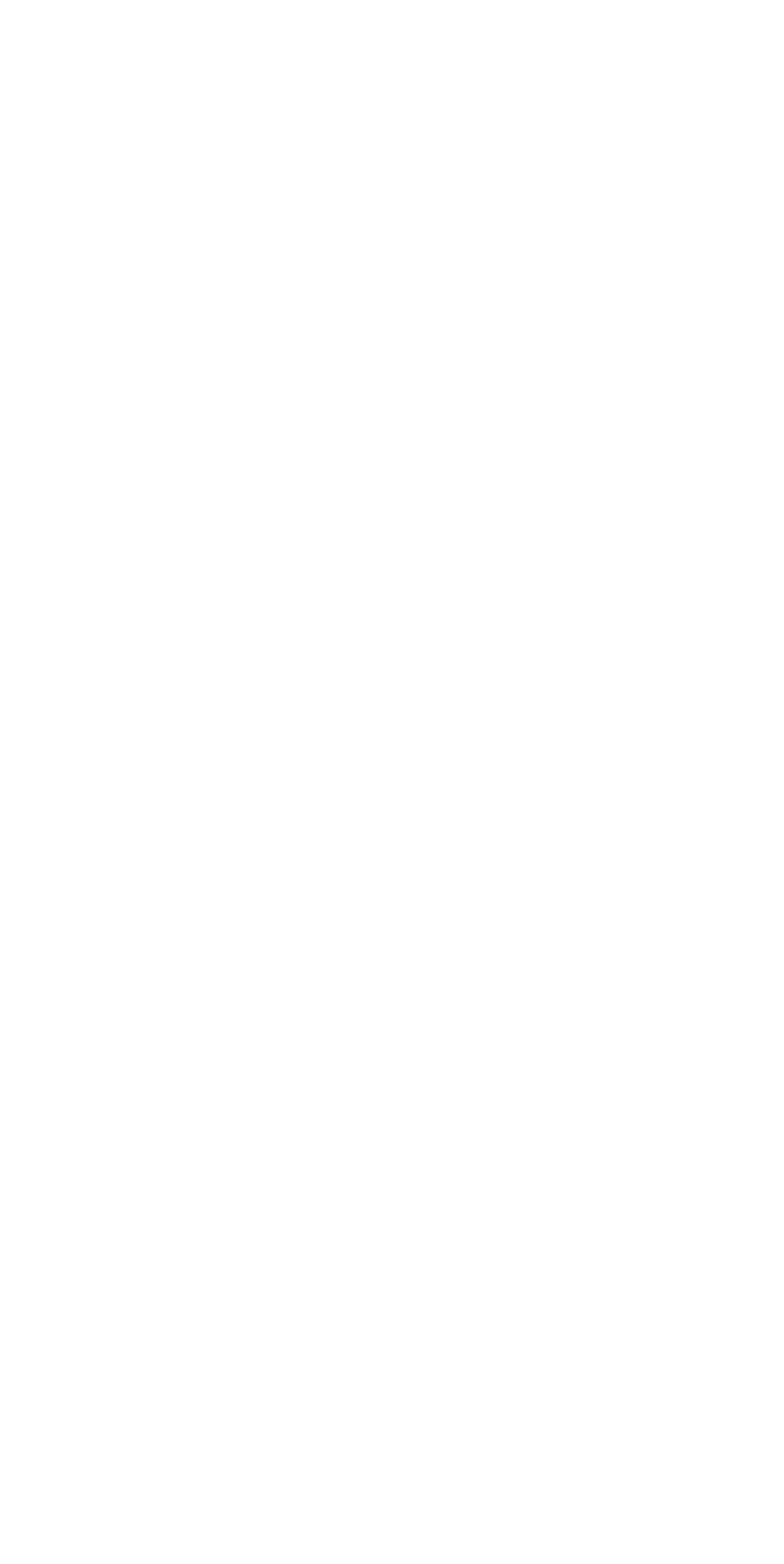What is the term used to describe outbound marketing and selling?
From the details in the image, answer the question comprehensively.

The webpage mentions that if you read Seth Godin's book Permission Marketing, you'll immediately recognize the term 'interruption marketing' to describe outbound marketing and selling.